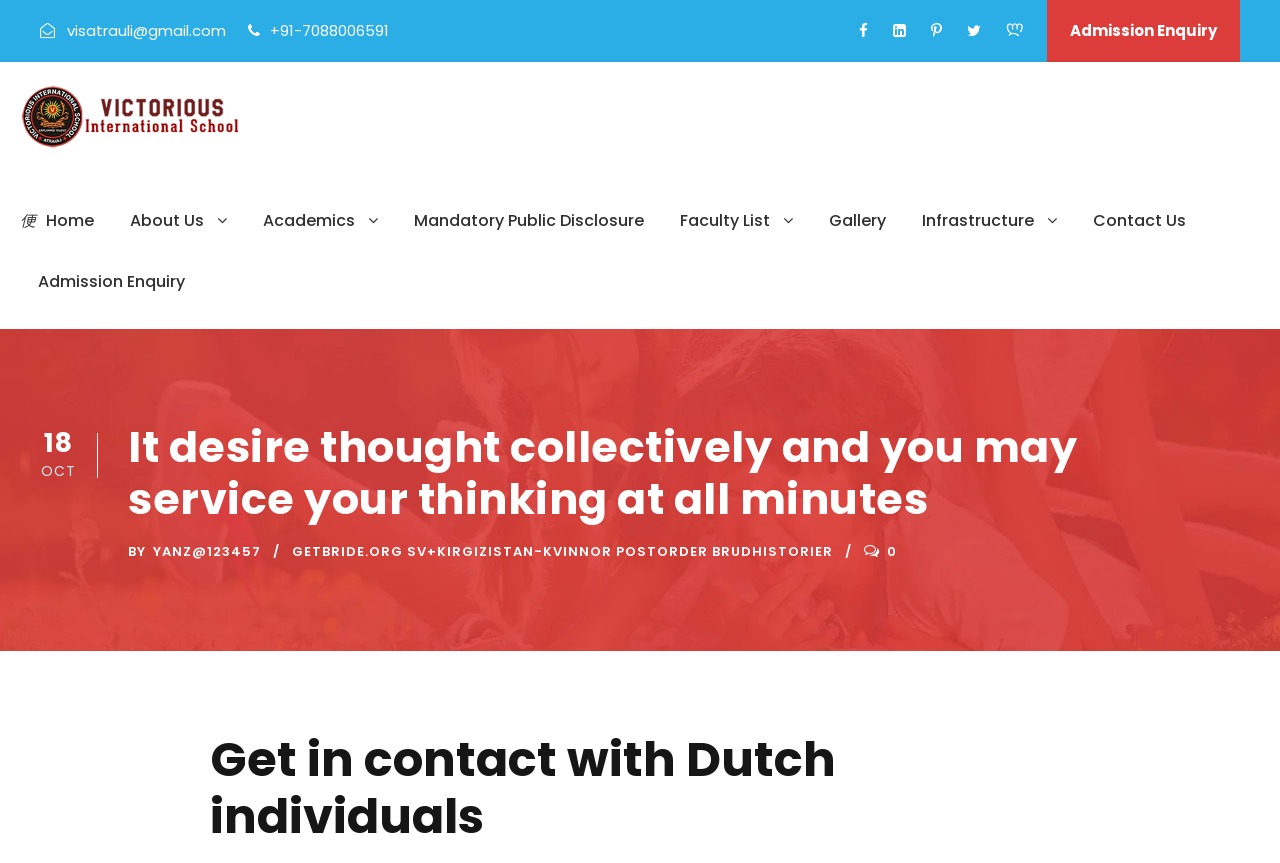Please give the bounding box coordinates of the area that should be clicked to fulfill the following instruction: "Go to Home page". The coordinates should be in the format of four float numbers from 0 to 1, i.e., [left, top, right, bottom].

[0.016, 0.24, 0.073, 0.311]